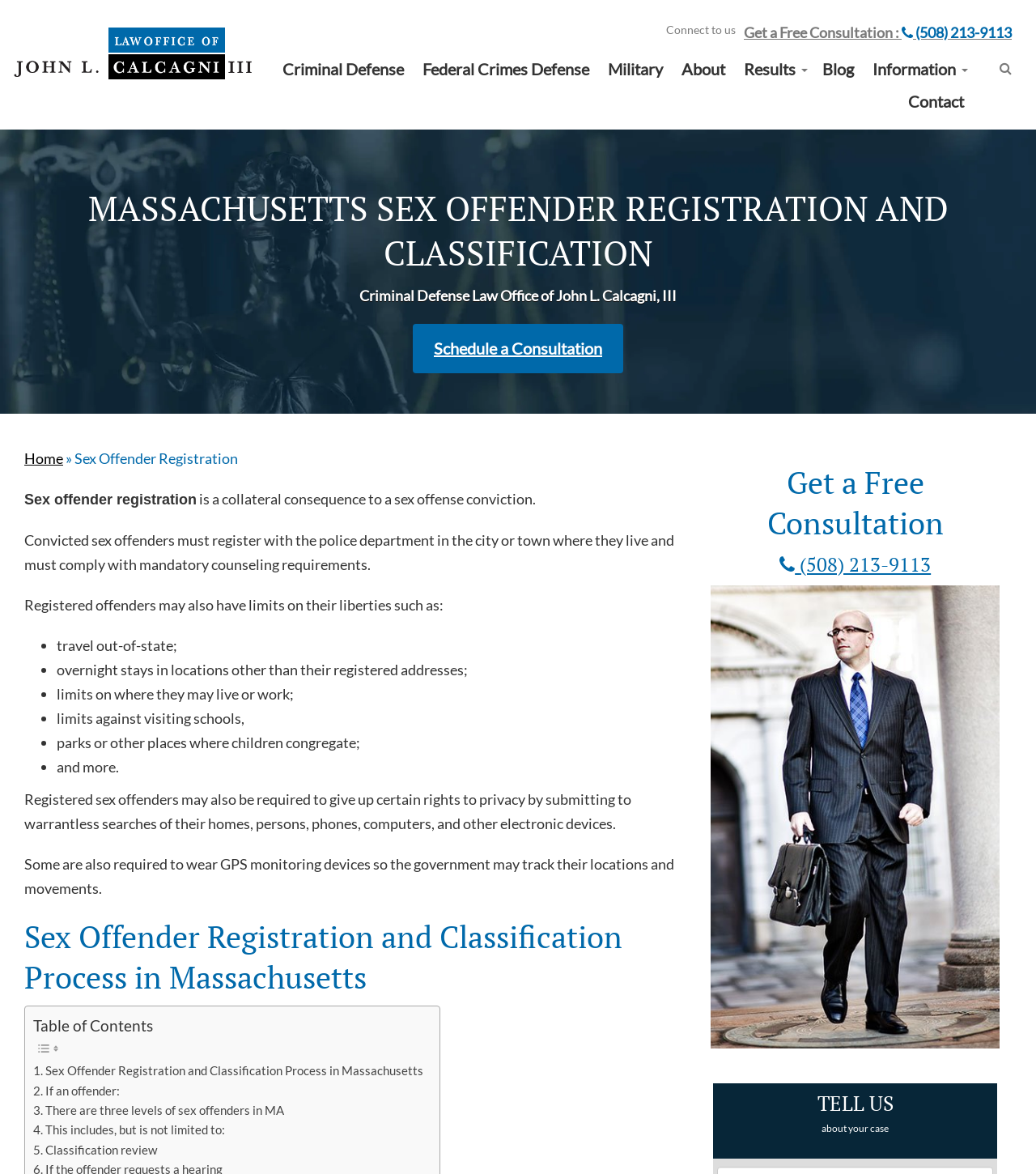Identify the bounding box coordinates of the clickable region to carry out the given instruction: "Get a free consultation".

[0.718, 0.02, 0.977, 0.035]